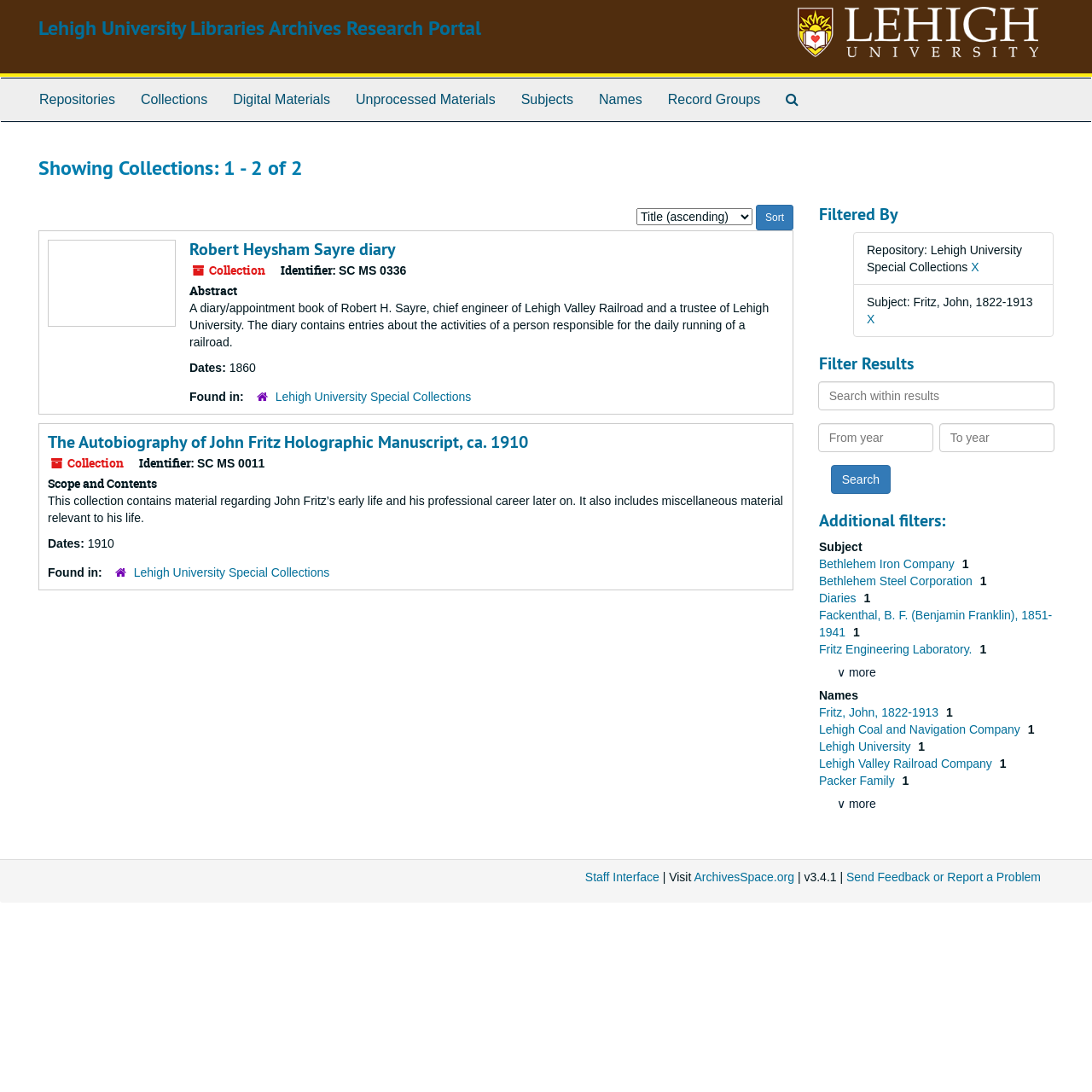Please determine the bounding box coordinates of the element's region to click in order to carry out the following instruction: "get in touch with us". The coordinates should be four float numbers between 0 and 1, i.e., [left, top, right, bottom].

None